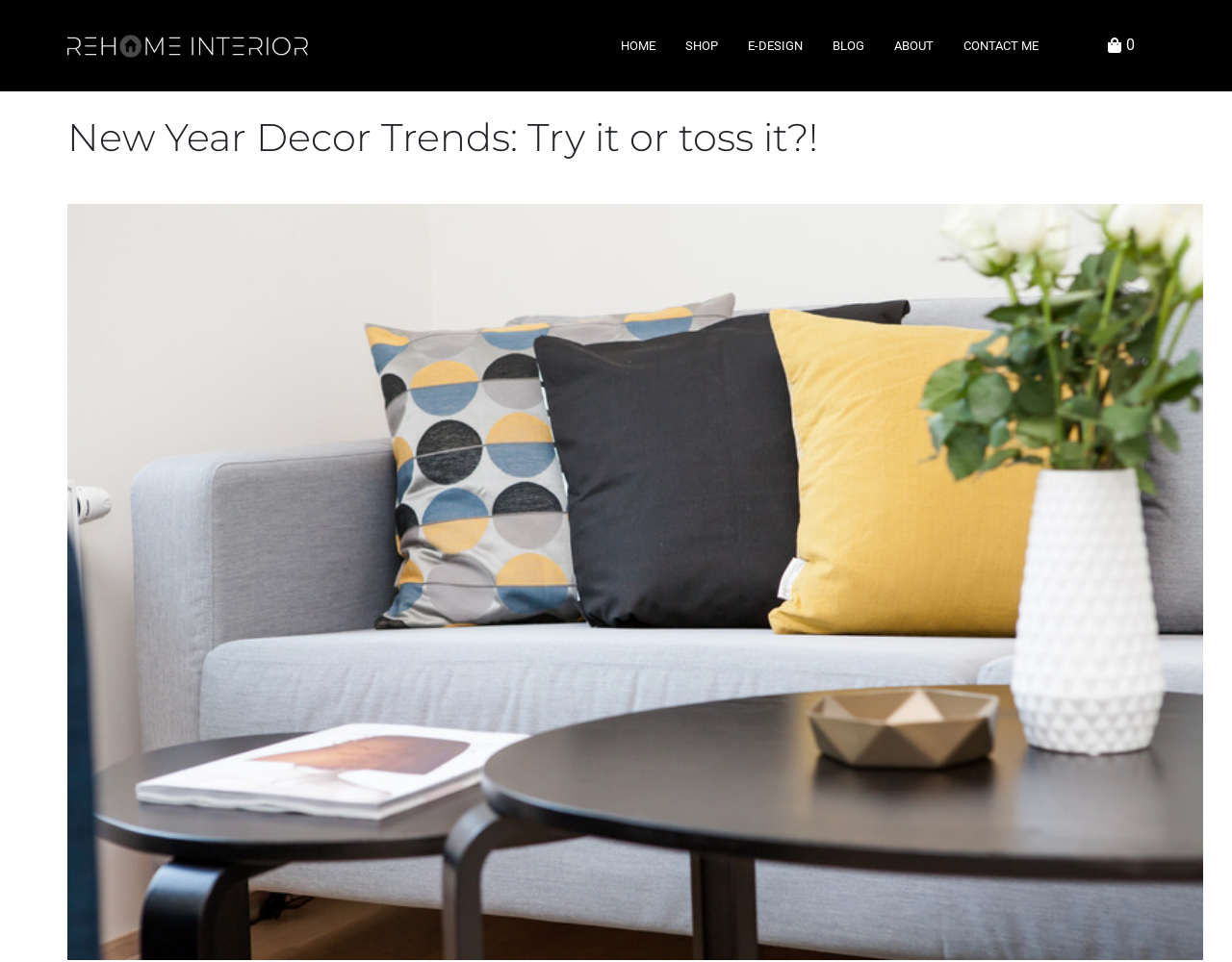Respond to the following question with a brief word or phrase:
What is the name of the website?

Rehome Interior